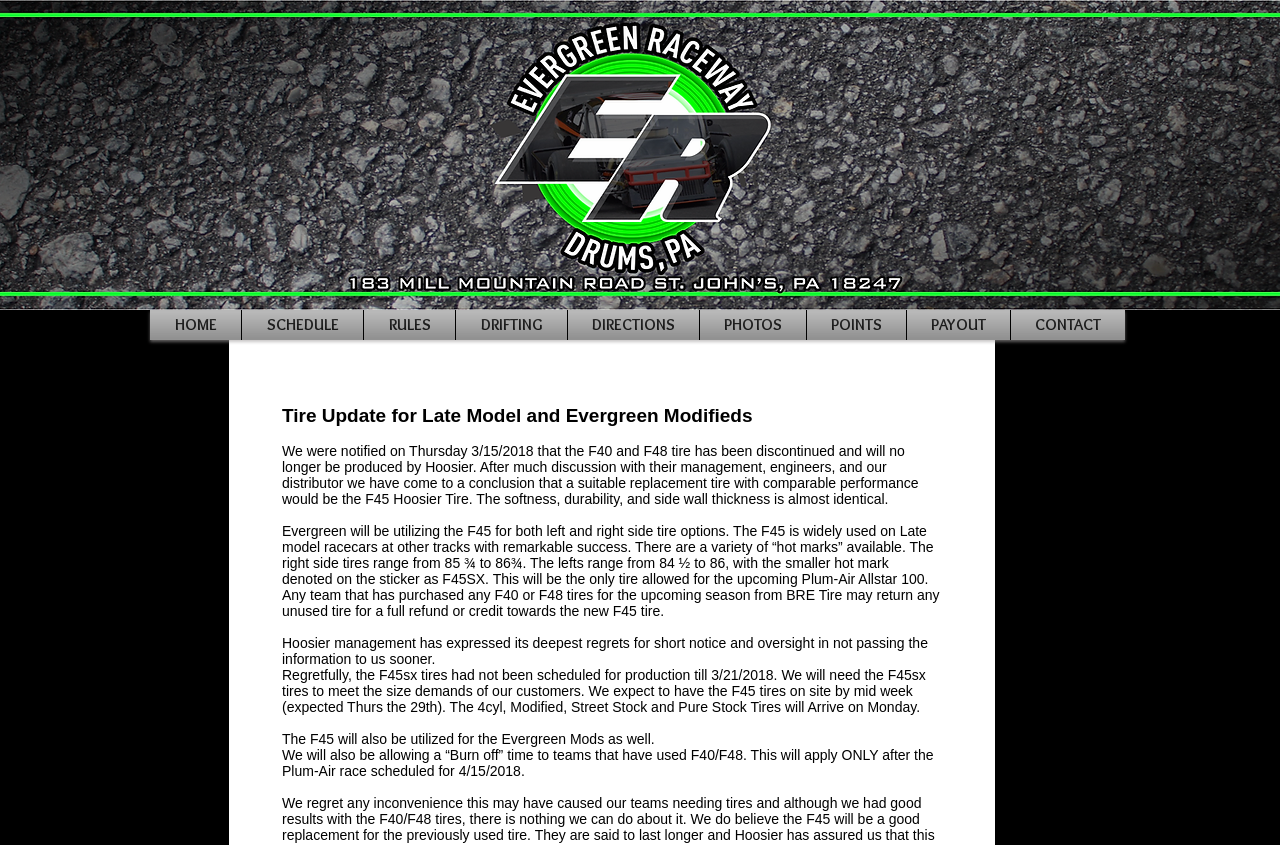Identify the bounding box coordinates of the clickable region to carry out the given instruction: "view schedule".

[0.189, 0.367, 0.284, 0.402]